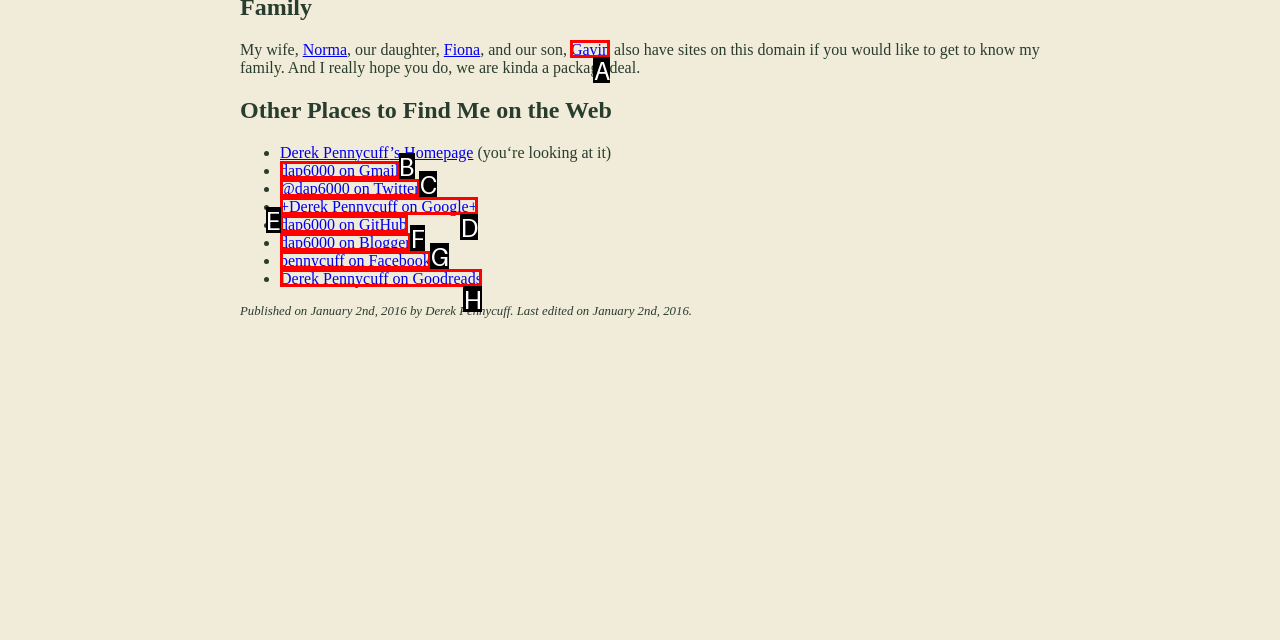Determine which HTML element fits the description: pennycuff on Facebook. Answer with the letter corresponding to the correct choice.

G